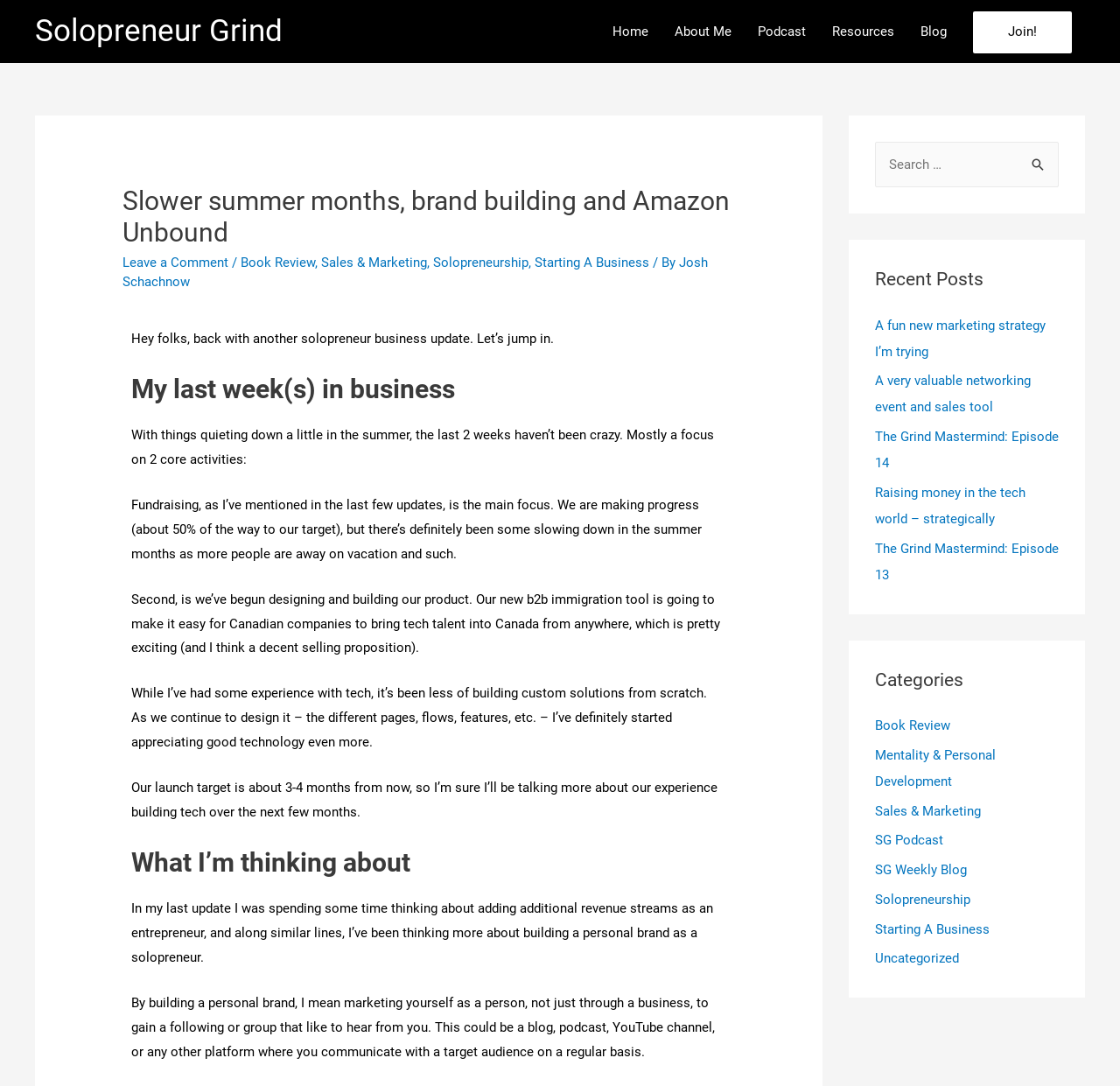Specify the bounding box coordinates of the area to click in order to execute this command: 'Join the community'. The coordinates should consist of four float numbers ranging from 0 to 1, and should be formatted as [left, top, right, bottom].

[0.869, 0.01, 0.957, 0.049]